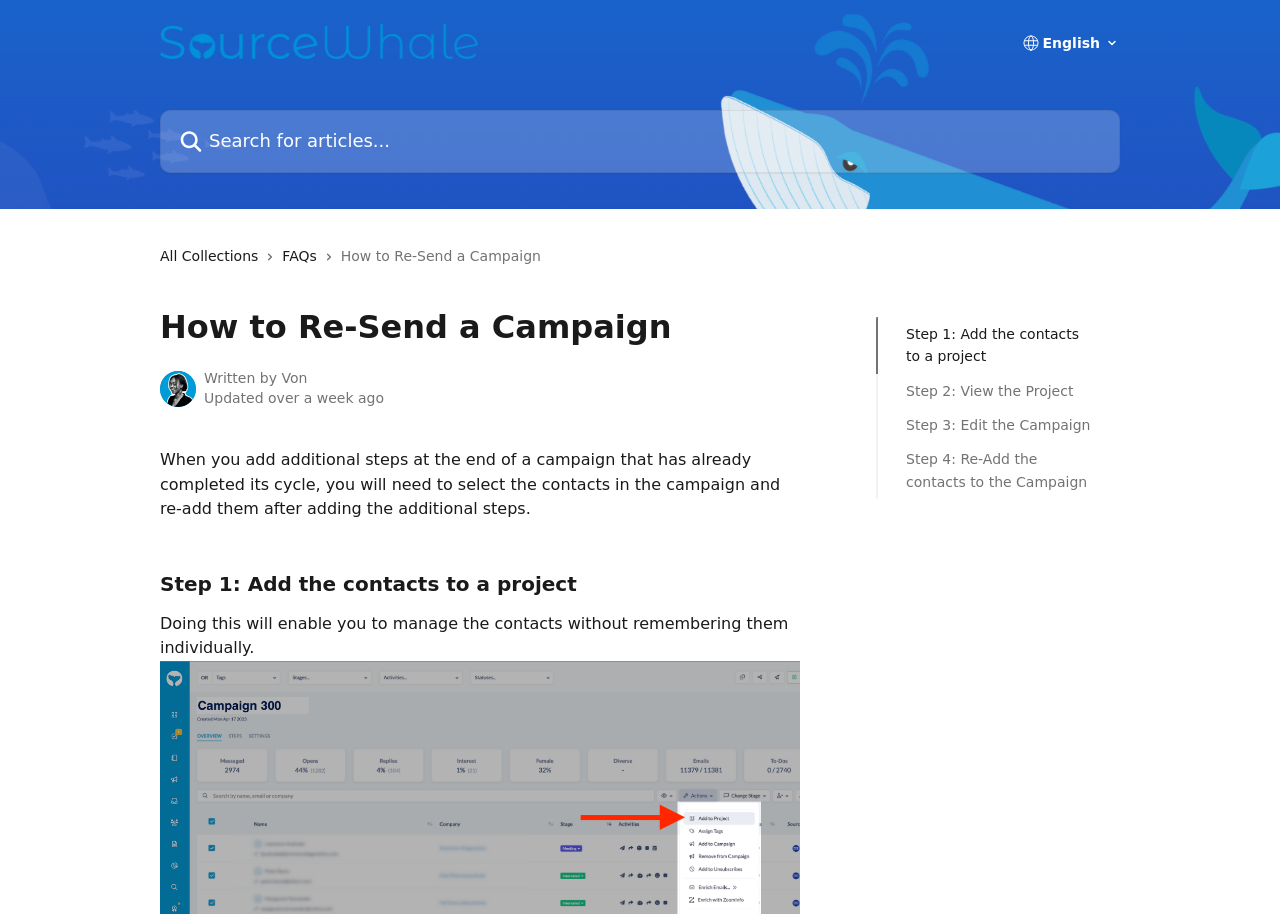Locate the bounding box coordinates of the area you need to click to fulfill this instruction: 'Click on the profile avatar'. The coordinates must be in the form of four float numbers ranging from 0 to 1: [left, top, right, bottom].

[0.125, 0.406, 0.153, 0.446]